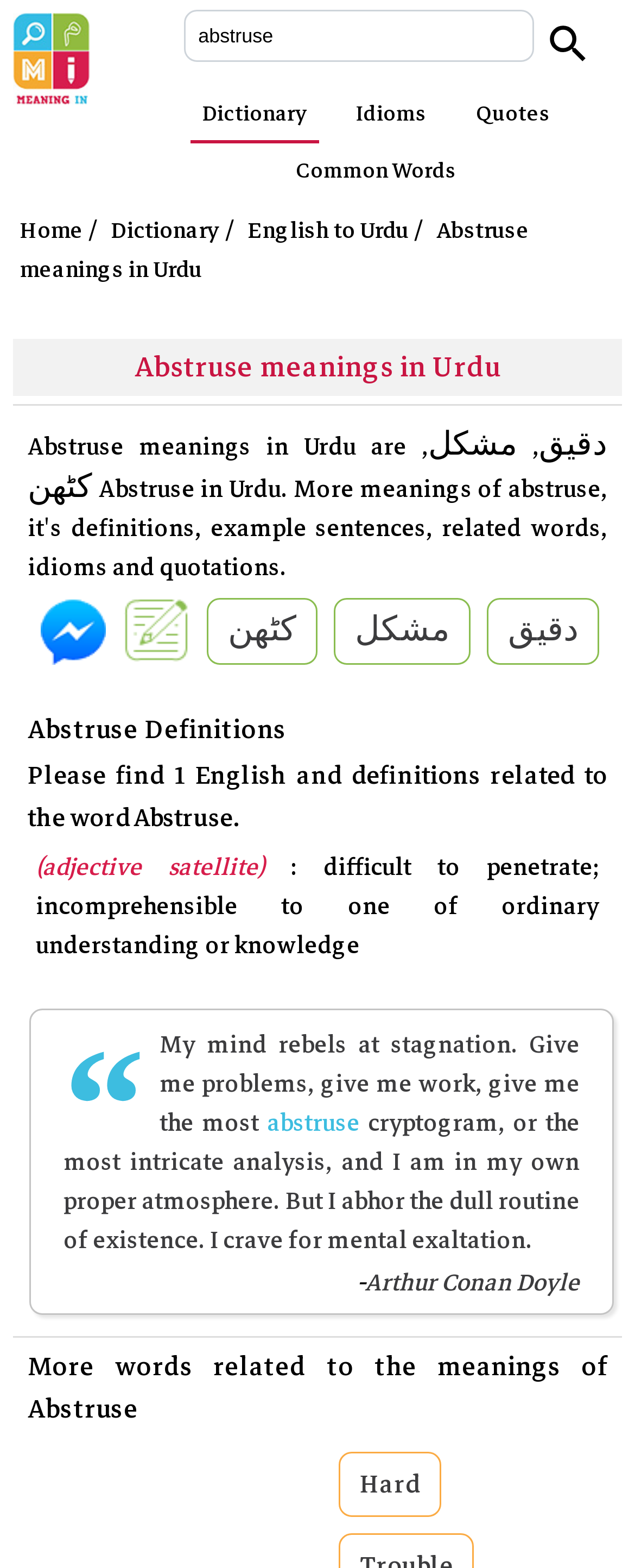Please identify the bounding box coordinates of the area I need to click to accomplish the following instruction: "View the definition of difficile".

[0.767, 0.381, 0.944, 0.424]